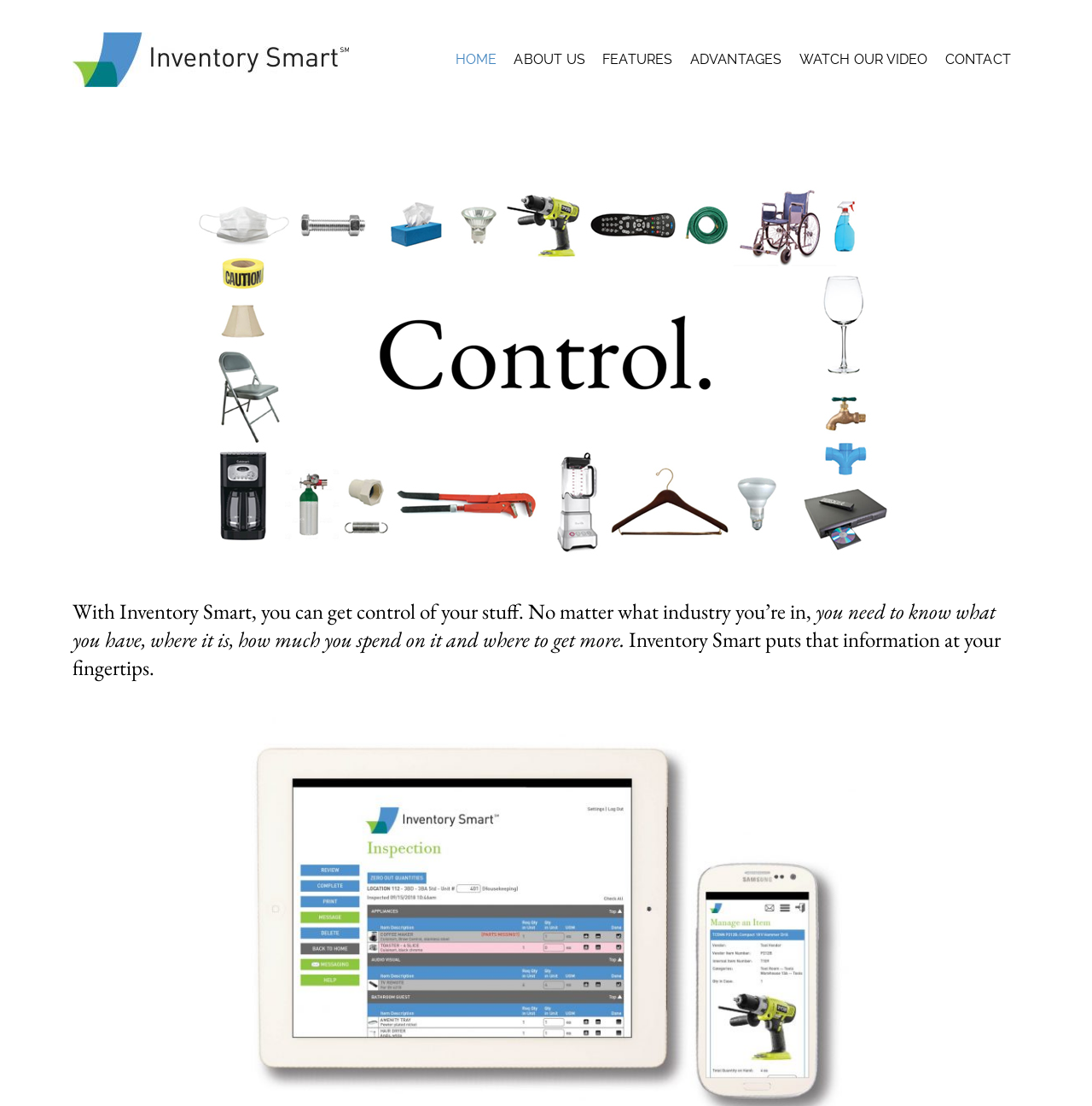Using the webpage screenshot, find the UI element described by About us. Provide the bounding box coordinates in the format (top-left x, top-left y, bottom-right x, bottom-right y), ensuring all values are floating point numbers between 0 and 1.

None